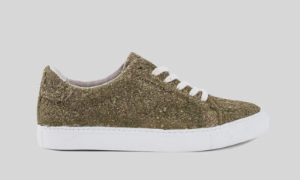Analyze the image and describe all key details you can observe.

This image features a unique sneaker designed by 8000Kicks, showcasing a distinctive hemp material with a textured, earthy green surface. The shoe’s minimalist design includes white shoelaces and a classic white rubber sole, combining style with an eco-friendly approach. This innovative footwear aligns with the growing trend of sustainable fashion, emphasizing the versatility of hemp as a material. The sneaker is part of the conversation surrounding hemp awareness, particularly highlighted in events like the 8000Kicks publicity stunt that raised awareness about the benefits of hemp in various industries.